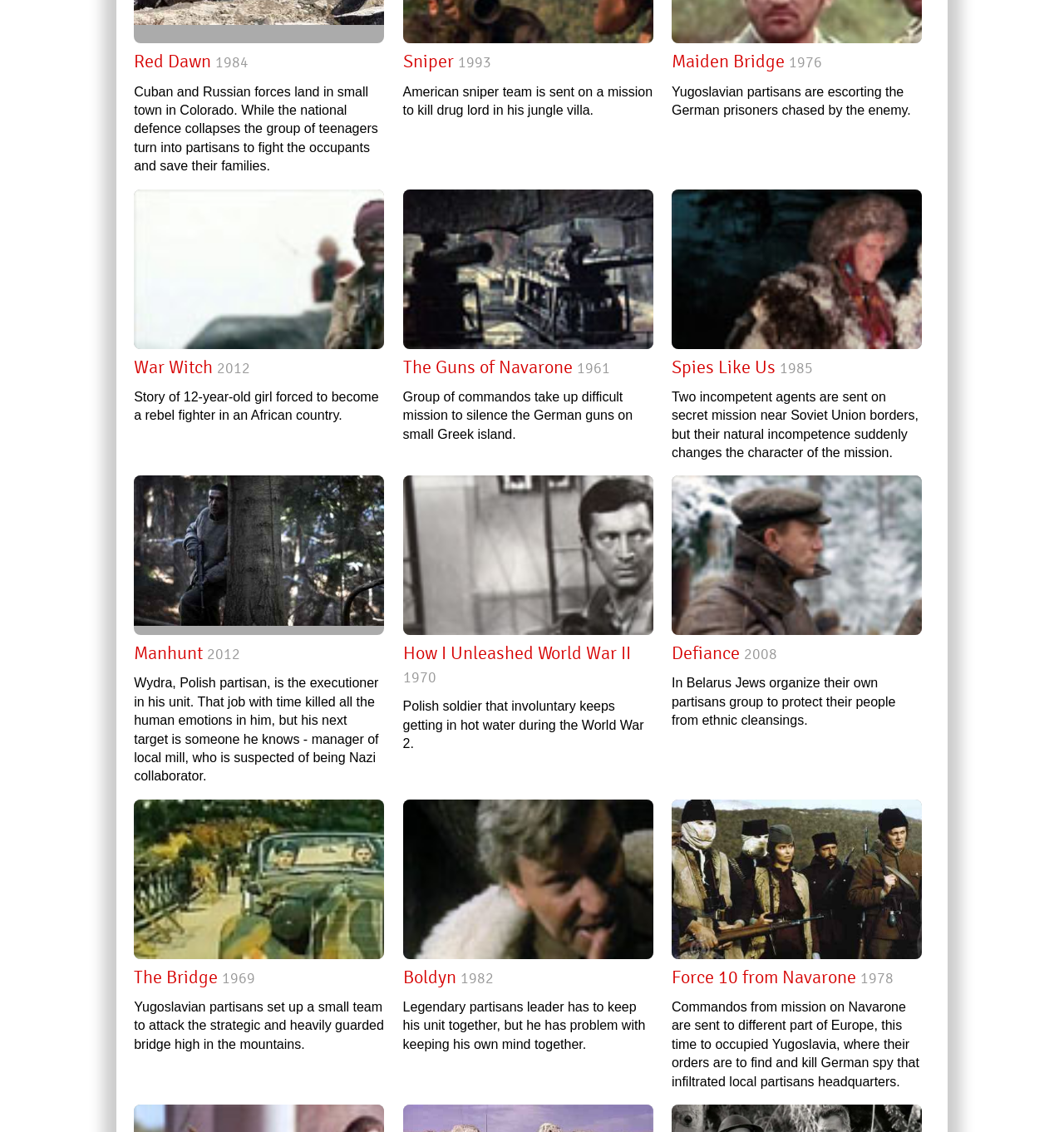Give a one-word or one-phrase response to the question:
How many images are on this webpage?

8